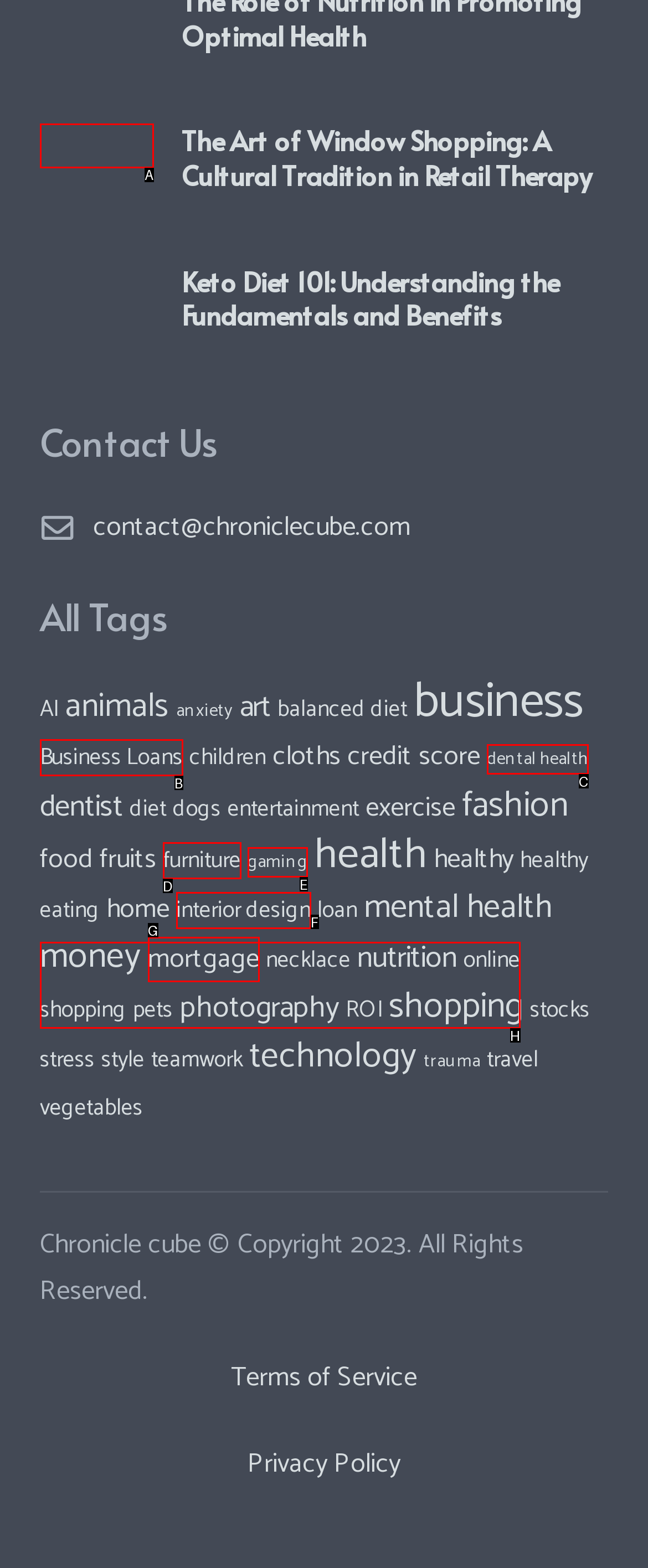Please indicate which HTML element should be clicked to fulfill the following task: Read about the art of window shopping. Provide the letter of the selected option.

A